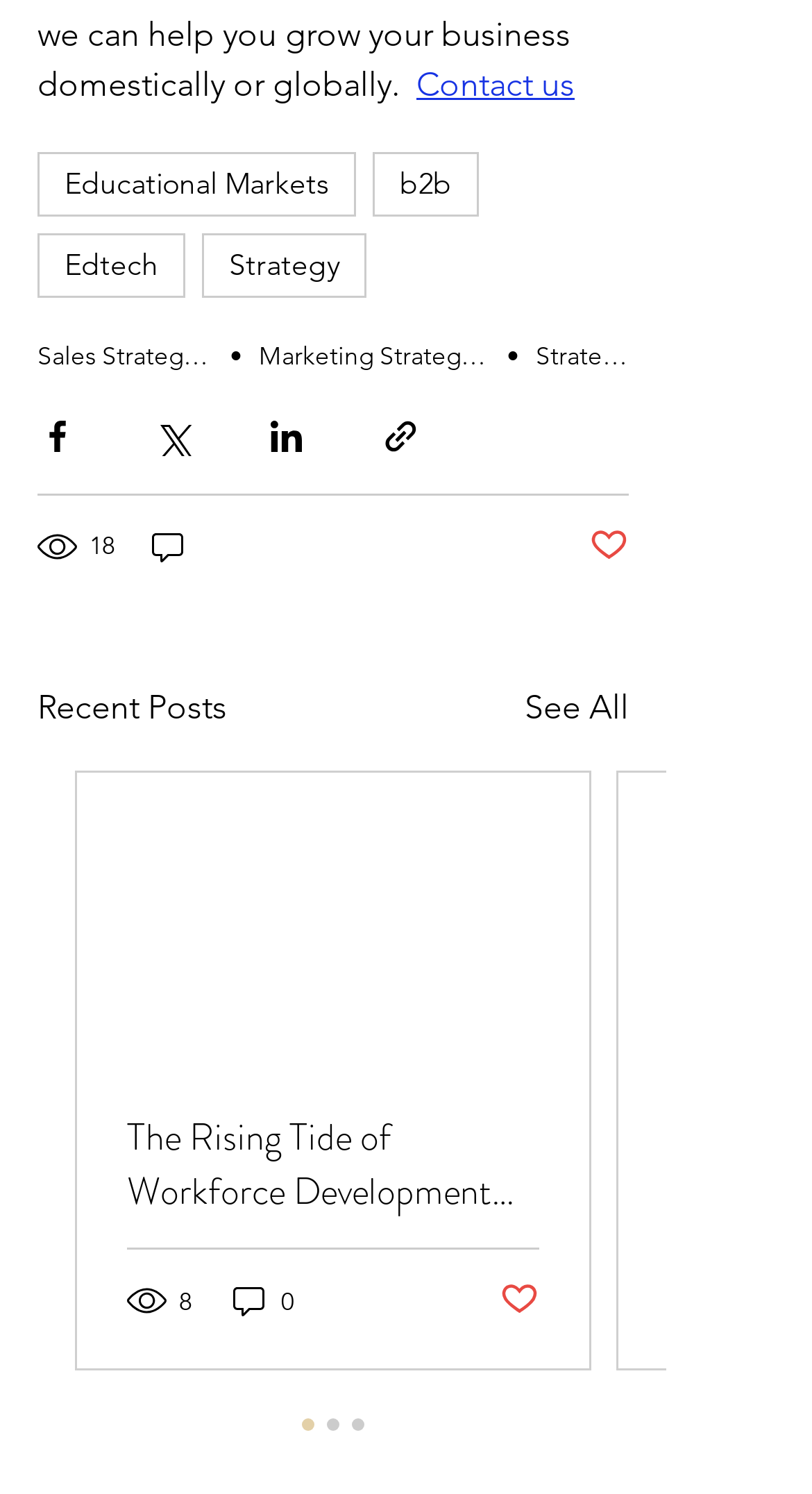Provide your answer in one word or a succinct phrase for the question: 
What is the title of the section below the navigation?

Recent Posts